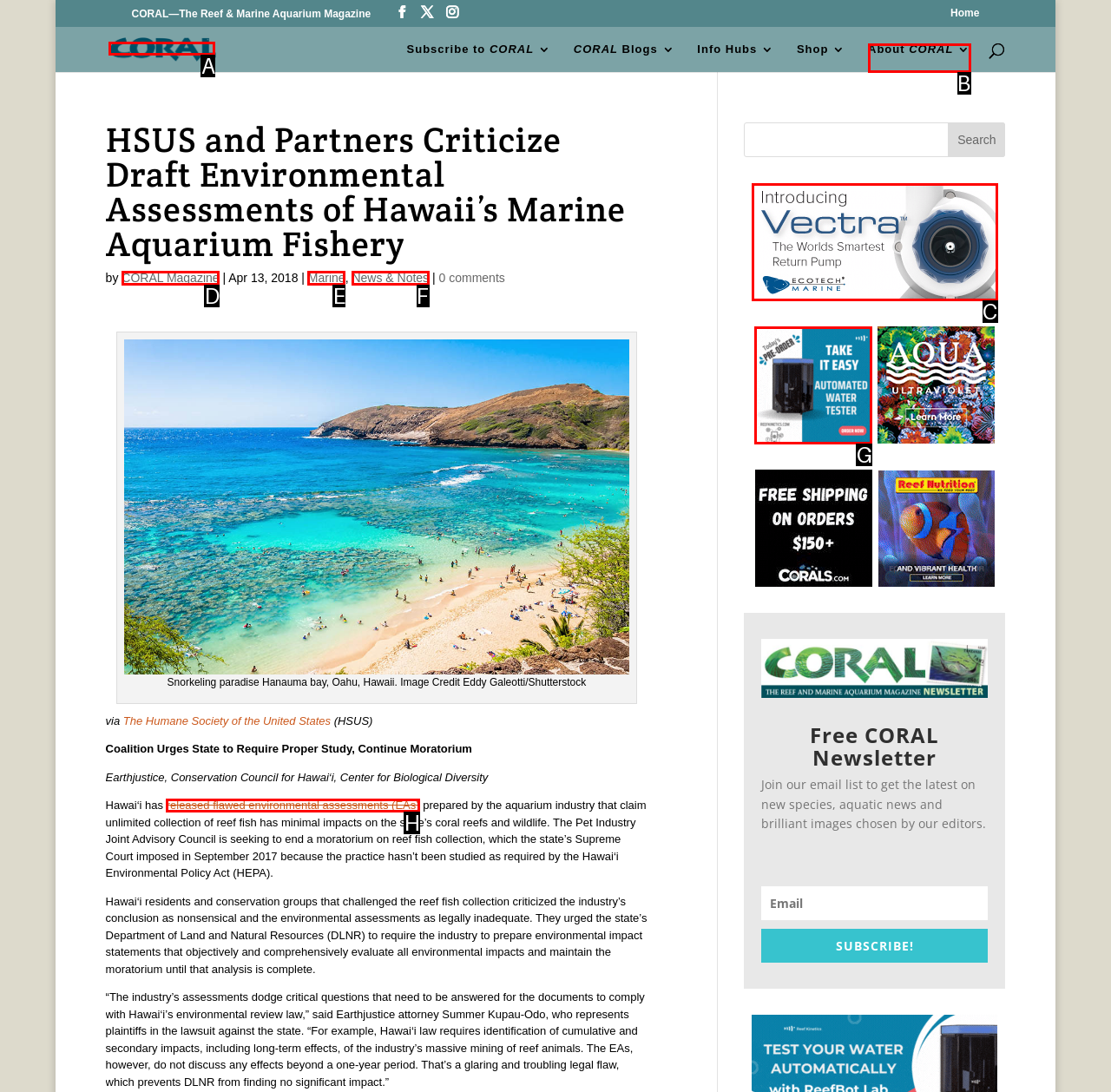Based on the description: News & Notes, select the HTML element that fits best. Provide the letter of the matching option.

F